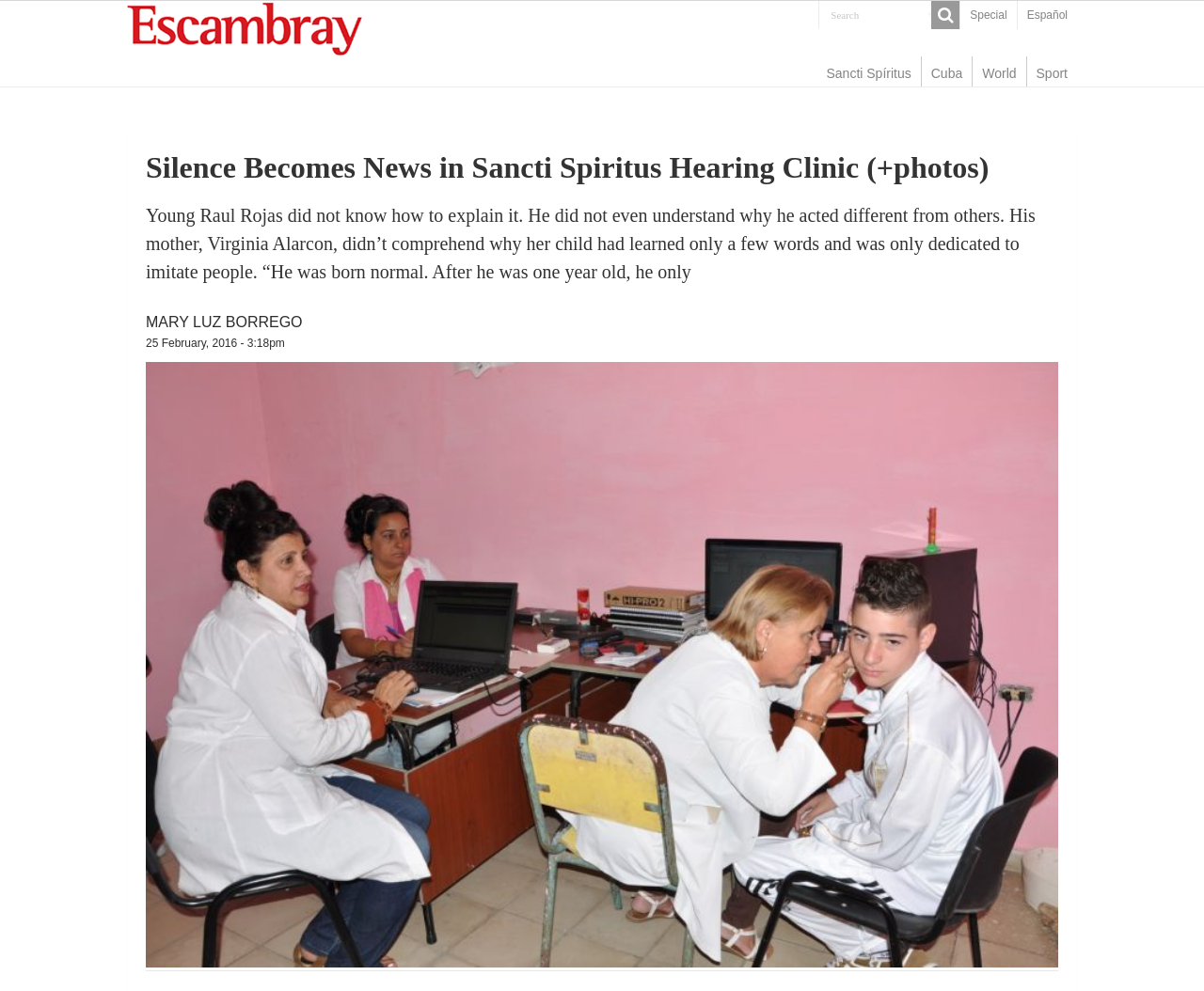Please provide a one-word or short phrase answer to the question:
What is the name of the child mentioned in the article?

Raul Rojas